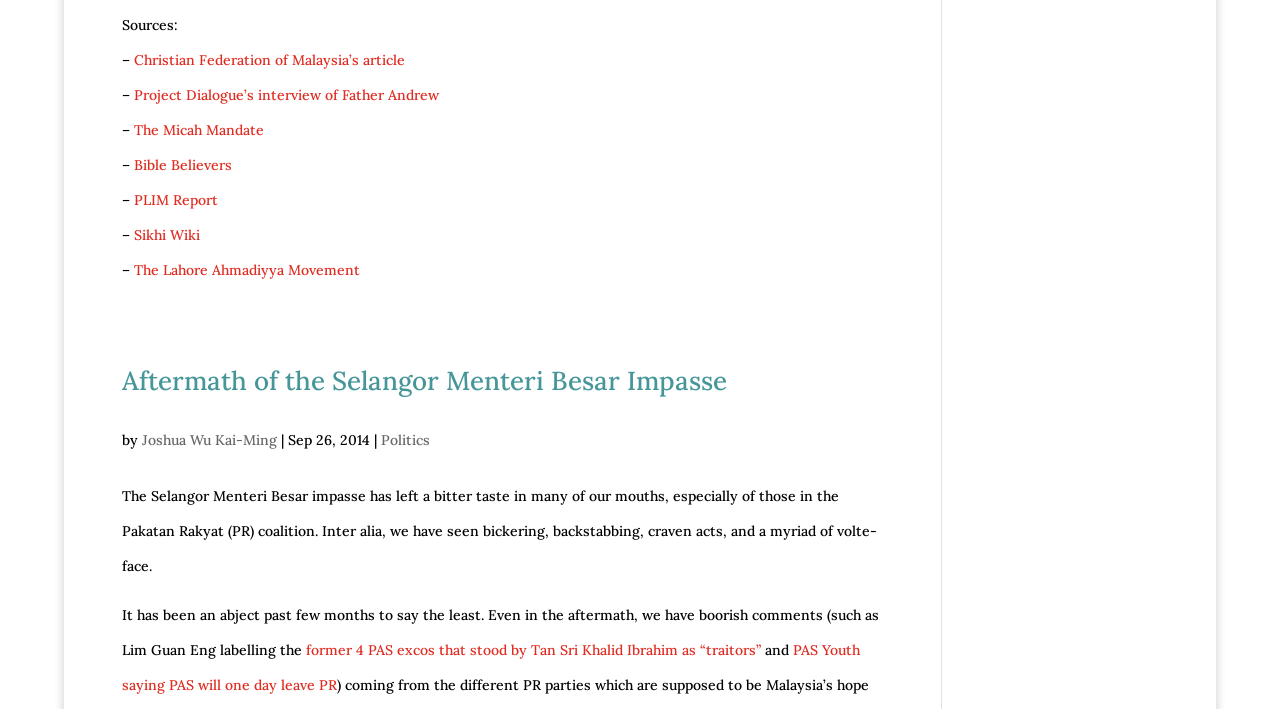Who is the author of the article?
Using the image, answer in one word or phrase.

Joshua Wu Kai-Ming